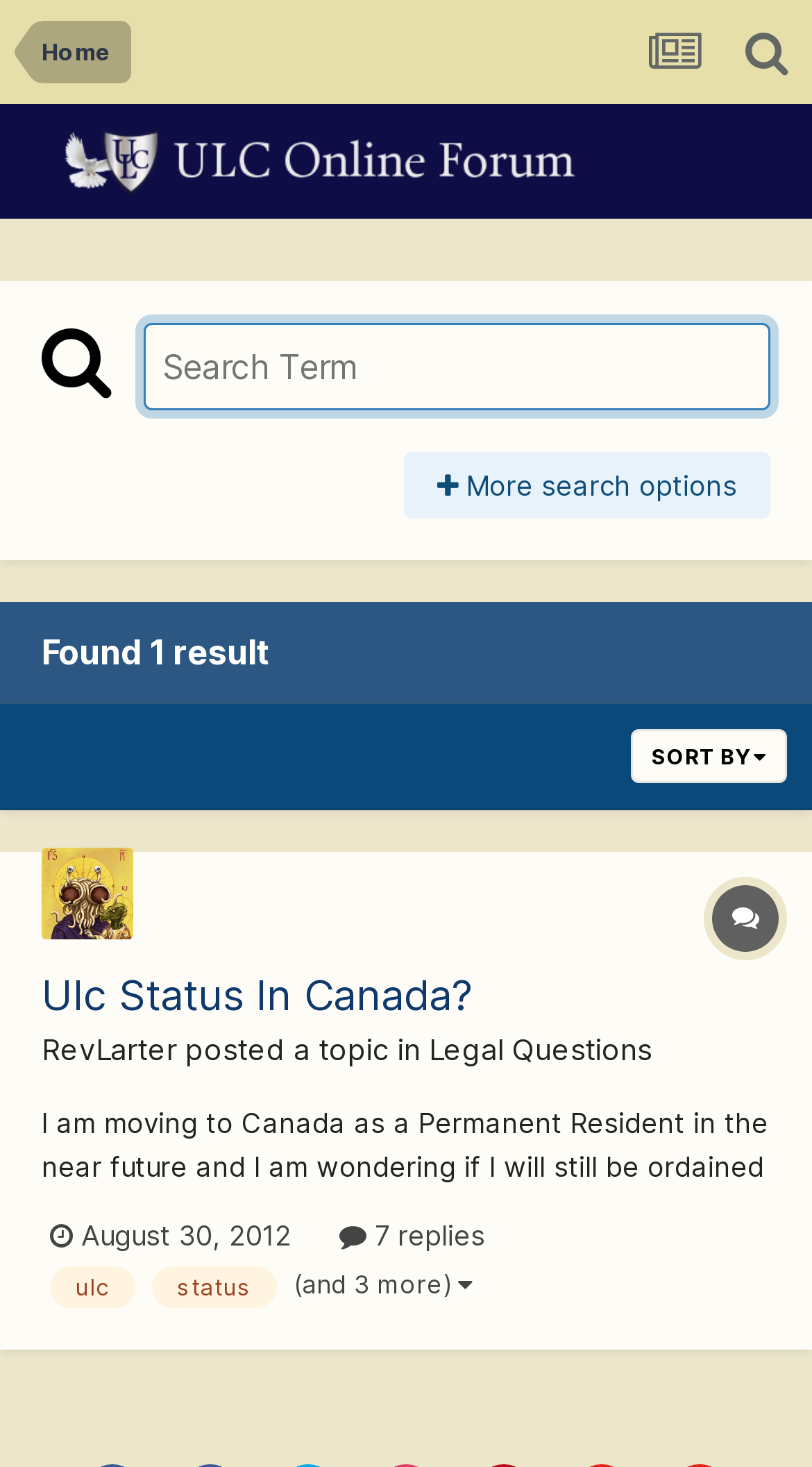When was the topic posted?
Please answer using one word or phrase, based on the screenshot.

August 30, 2012